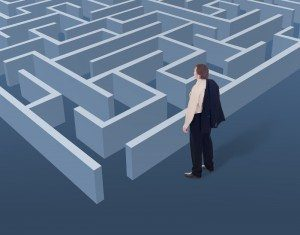What is the businessman doing?
Give a detailed response to the question by analyzing the screenshot.

The businessman is standing at the entrance of the maze, looking contemplative and surveying the intricate paths ahead, which suggests that he is carefully planning and strategizing his approach to navigate the challenges of the drop shipping business model.